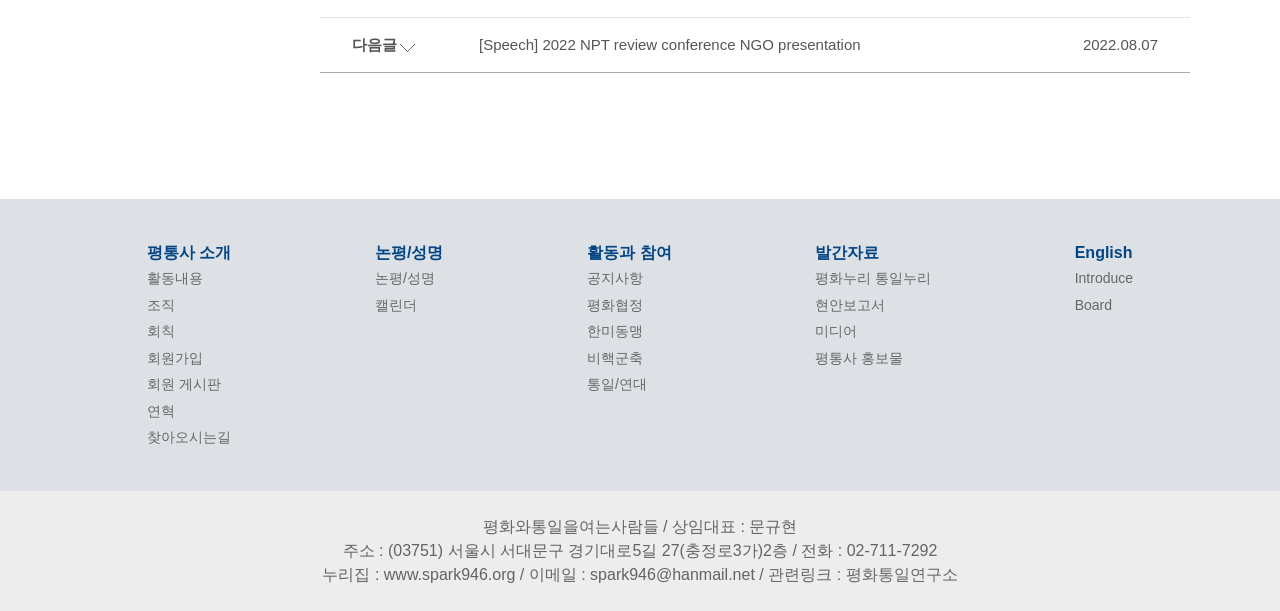Bounding box coordinates are specified in the format (top-left x, top-left y, bottom-right x, bottom-right y). All values are floating point numbers bounded between 0 and 1. Please provide the bounding box coordinate of the region this sentence describes: 평화누리 통일누리

[0.637, 0.451, 0.727, 0.462]